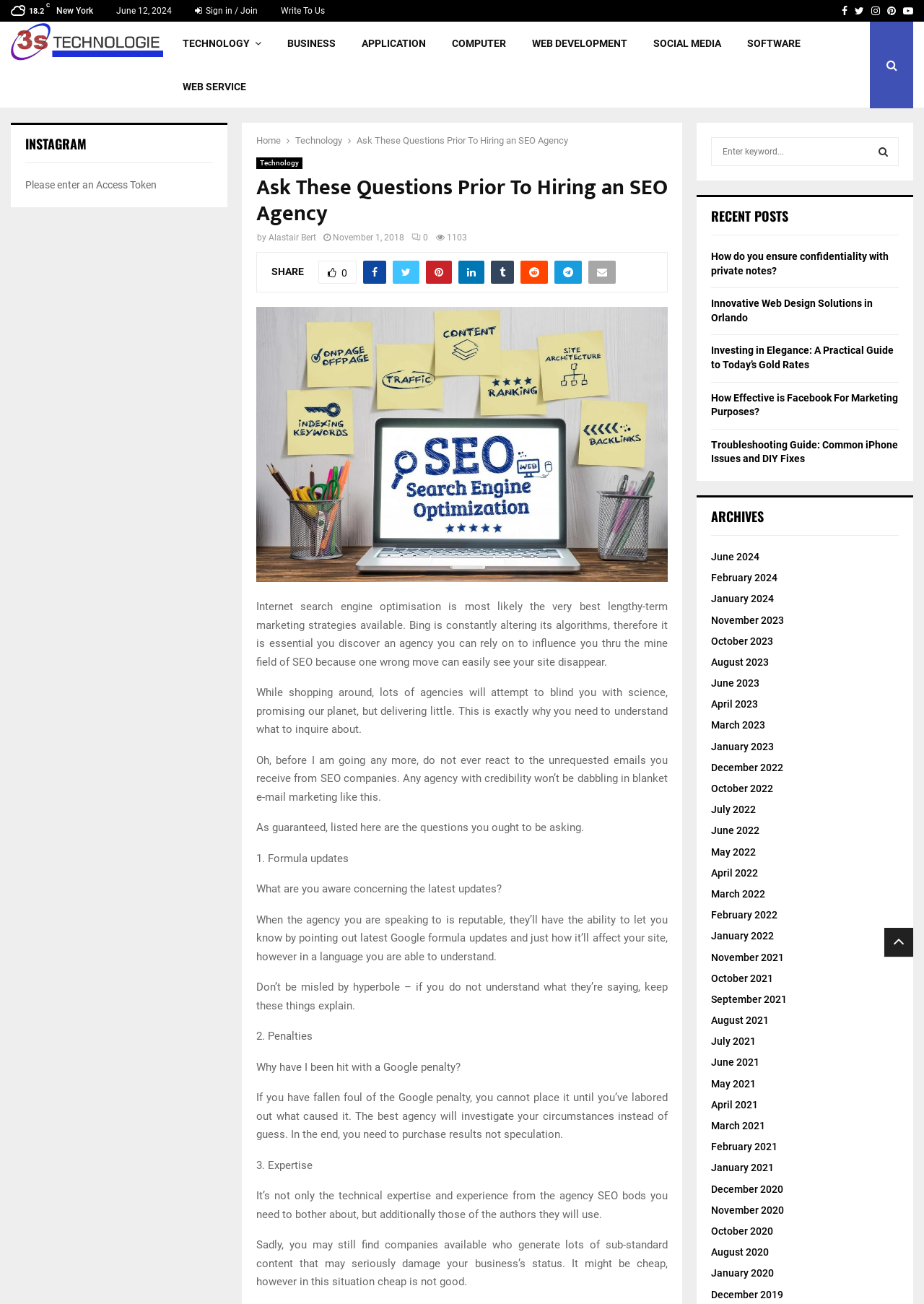Please find and report the bounding box coordinates of the element to click in order to perform the following action: "Click on the 'Write To Us' link". The coordinates should be expressed as four float numbers between 0 and 1, in the format [left, top, right, bottom].

[0.304, 0.0, 0.352, 0.017]